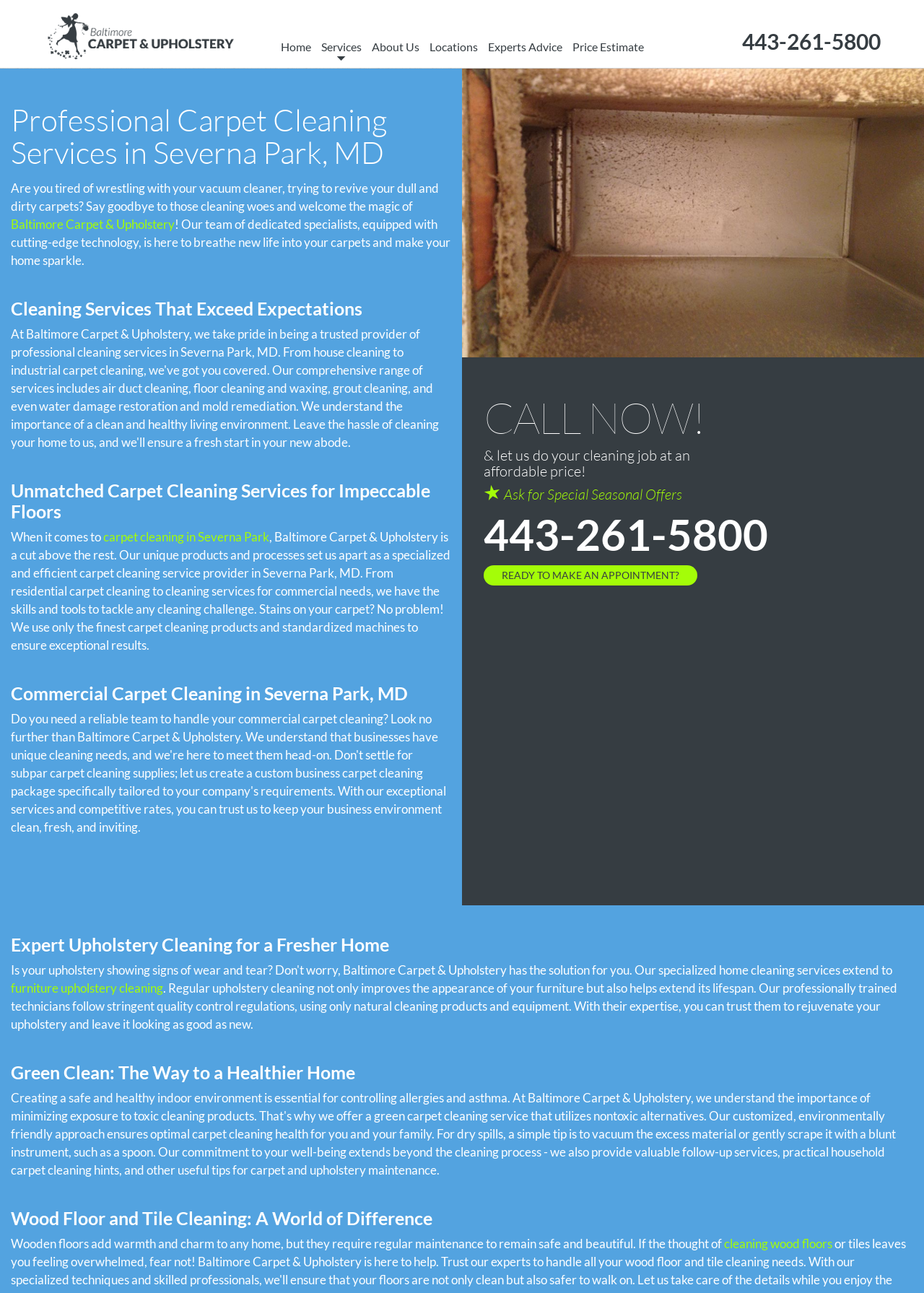Analyze the image and give a detailed response to the question:
What is the benefit of regular upholstery cleaning?

I found the information by looking at the link with the text 'furniture upholstery cleaning' and its corresponding StaticText element, which explains that regular upholstery cleaning improves the appearance of furniture and helps extend its lifespan.